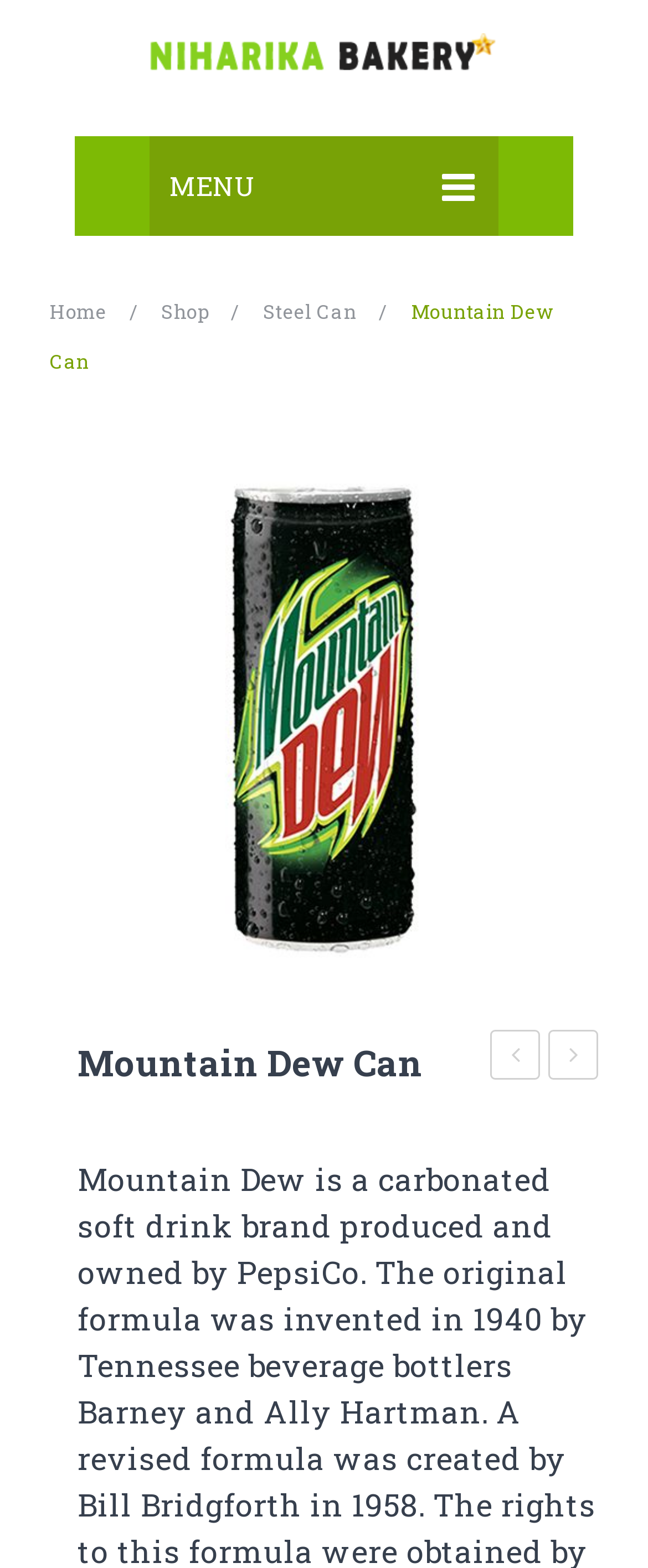Please find the bounding box for the following UI element description. Provide the coordinates in (top-left x, top-left y, bottom-right x, bottom-right y) format, with values between 0 and 1: Steel Can

[0.406, 0.184, 0.55, 0.215]